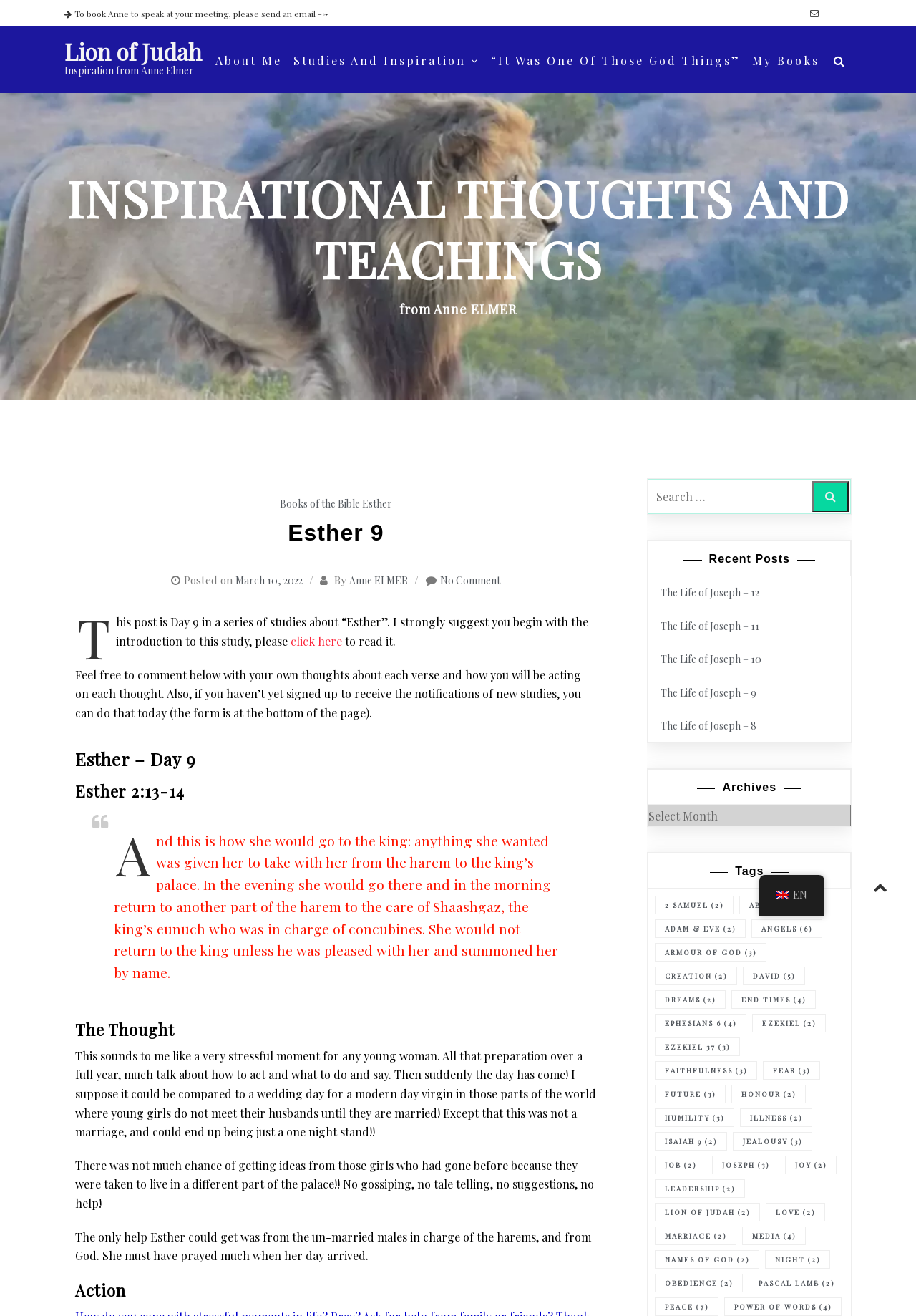Pinpoint the bounding box coordinates of the clickable element to carry out the following instruction: "Click the 'My Books' link."

[0.817, 0.036, 0.9, 0.056]